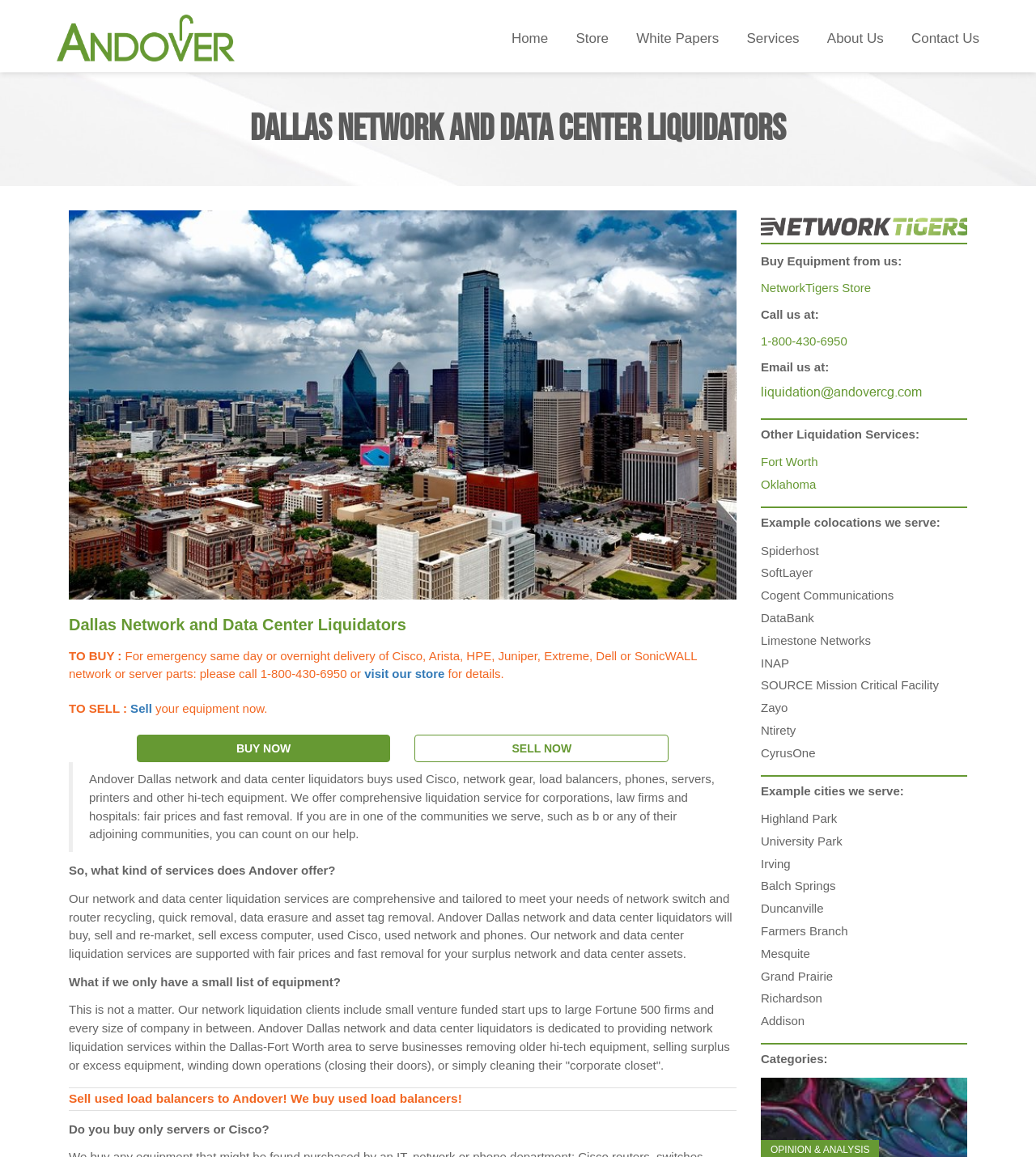Indicate the bounding box coordinates of the element that must be clicked to execute the instruction: "Click the 'Home' link". The coordinates should be given as four float numbers between 0 and 1, i.e., [left, top, right, bottom].

[0.494, 0.027, 0.529, 0.04]